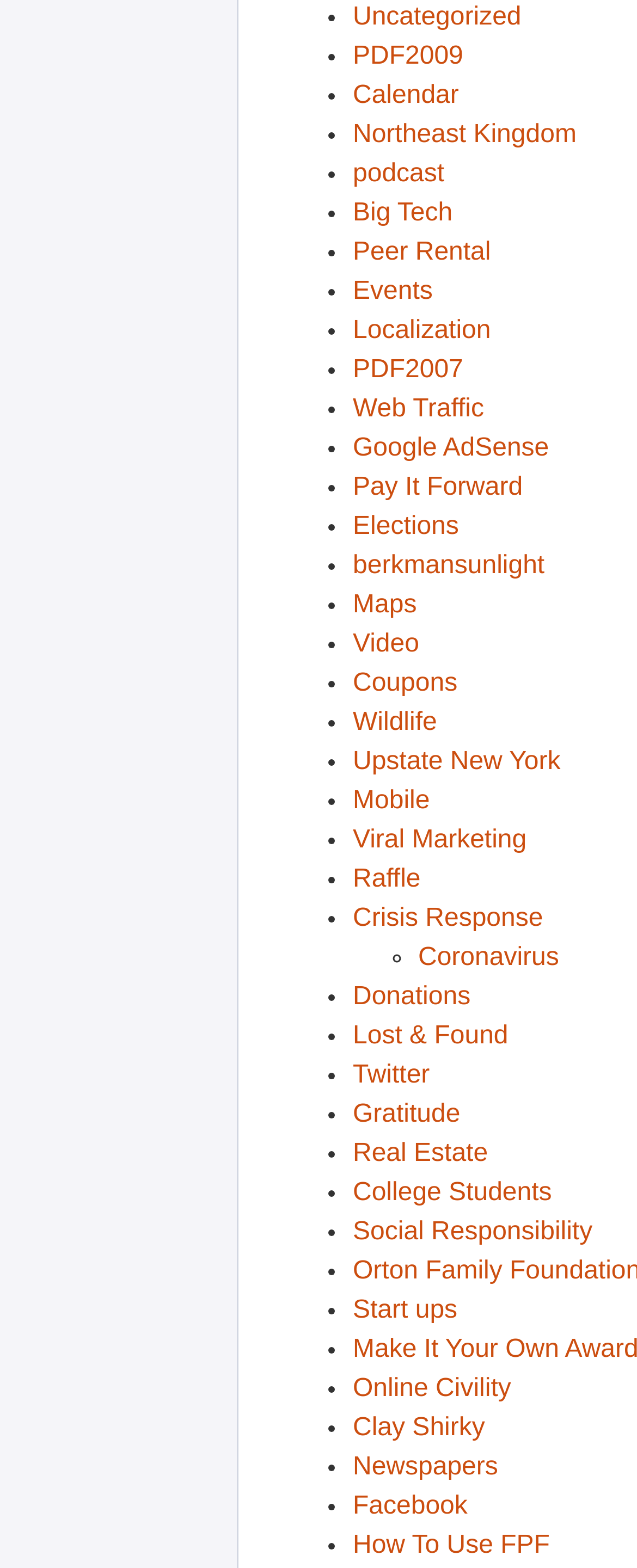Find the bounding box of the UI element described as follows: "About Expand".

None